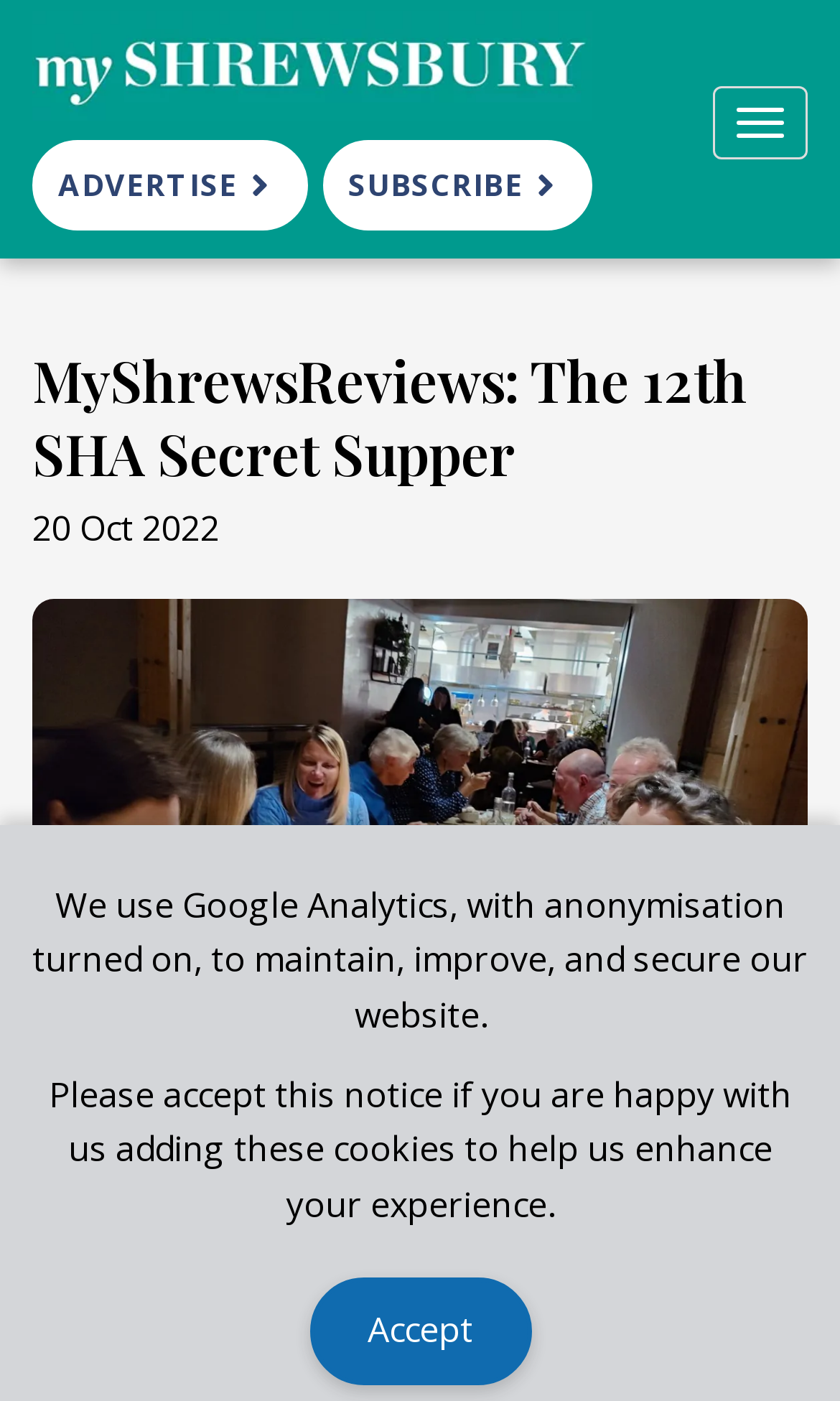What is the name of the charity event?
Offer a detailed and full explanation in response to the question.

By analyzing the webpage, I found the text 'The 12th Self Help Africa Secret Supper' which indicates that the charity event is called 'Secret Supper'.